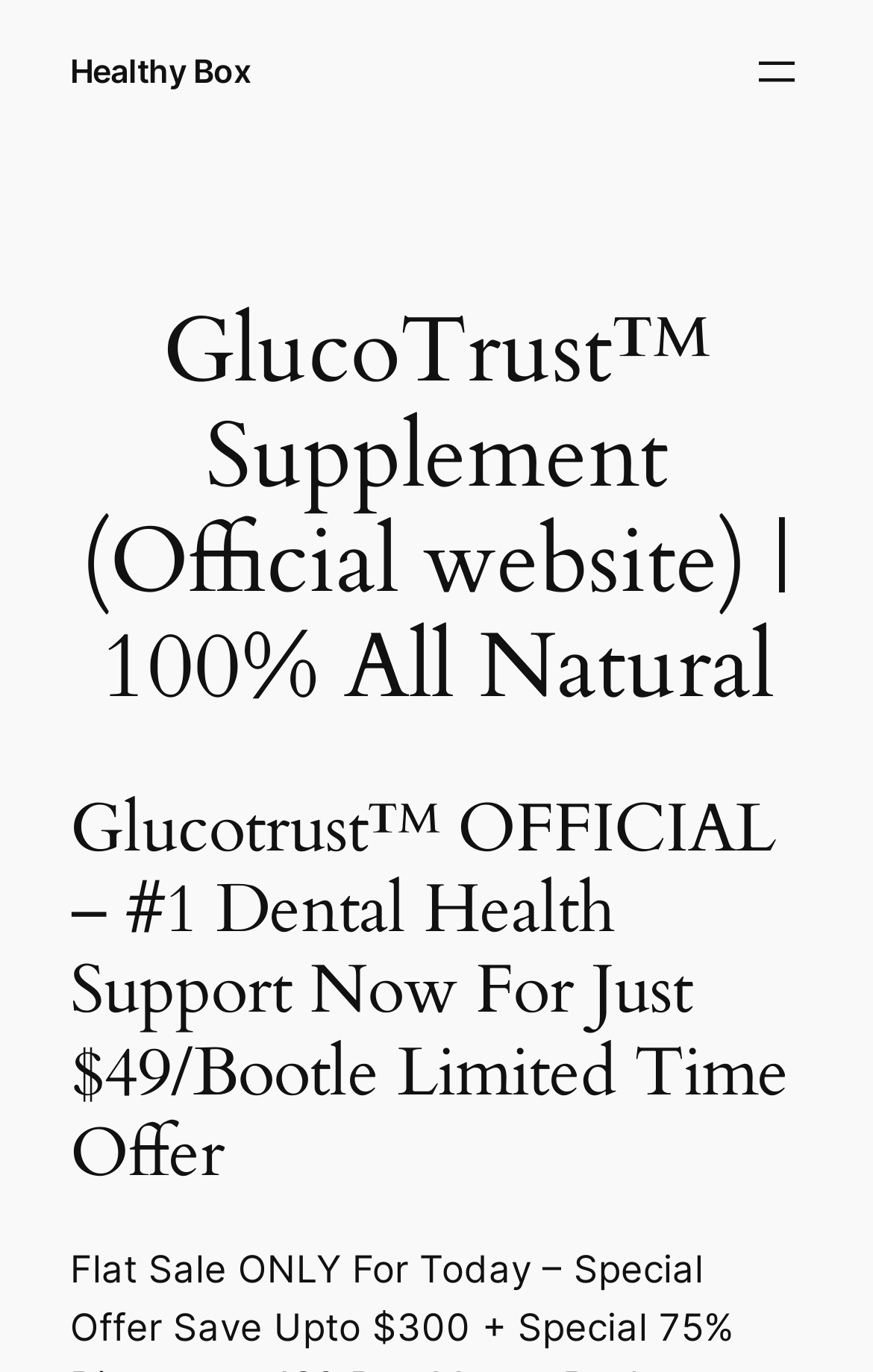Determine the bounding box for the UI element as described: "April 24, 2012May 3, 2014". The coordinates should be represented as four float numbers between 0 and 1, formatted as [left, top, right, bottom].

None